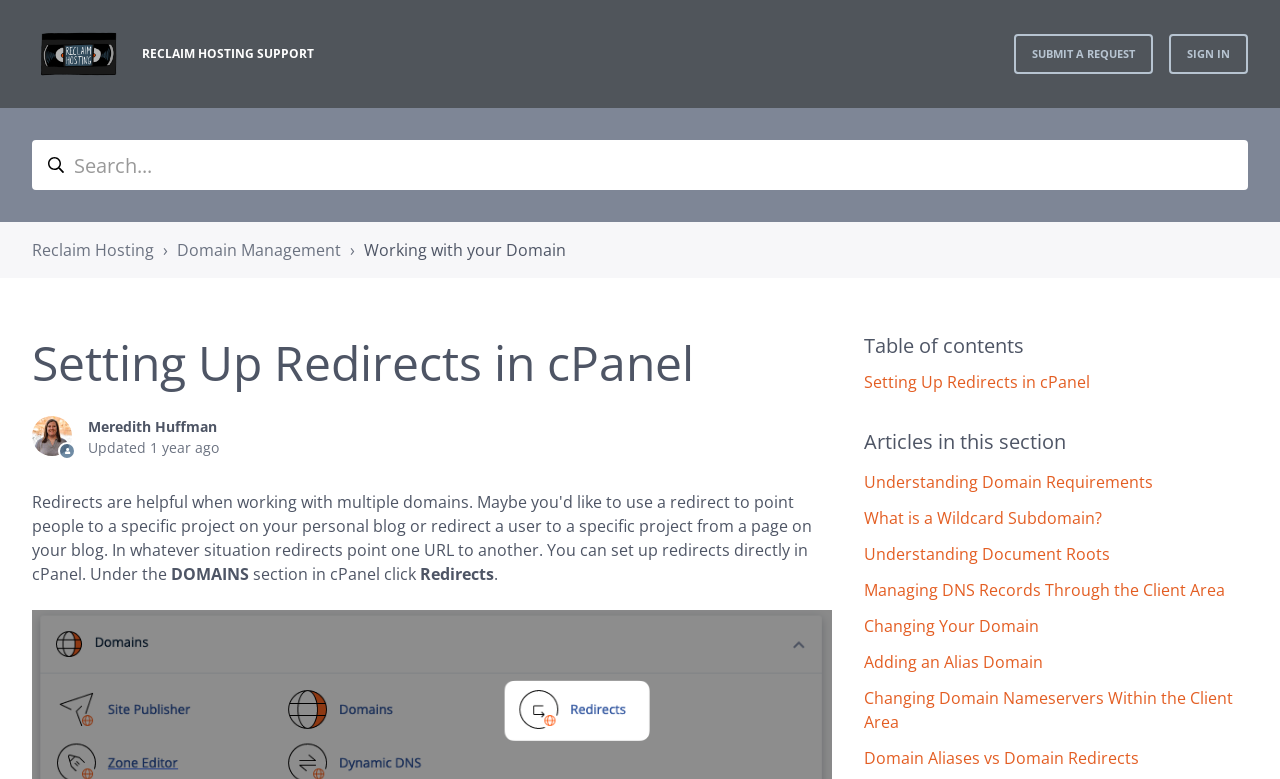Offer a meticulous caption that includes all visible features of the webpage.

The webpage is about setting up redirects in cPanel, specifically on Reclaim Hosting. At the top left, there is a logo and a text "RECLAIM HOSTING SUPPORT". On the top right, there are two buttons: "SUBMIT A REQUEST" and "SIGN IN". Below the logo, there is a search bar that spans across the page.

The main content is divided into sections. On the left, there is a navigation menu with links to different sections, including "Reclaim Hosting", "Domain Management", and "Working with your Domain". 

The main section has a heading "Setting Up Redirects in cPanel" and a subheading with the author's name, "Meredith Huffman", and the date "2023-07-18 13:24" with a note "1 year ago". Below this, there is a paragraph of text that explains the purpose of redirects in multiple domains.

Further down, there are three sections: "DOMAINS", "Redirects", and a period. 

On the right side of the page, there is a table of contents with links to different sections of the article. Below this, there is a section titled "Articles in this section" with links to related articles, including "Understanding Domain Requirements", "What is a Wildcard Subdomain?", and several others.